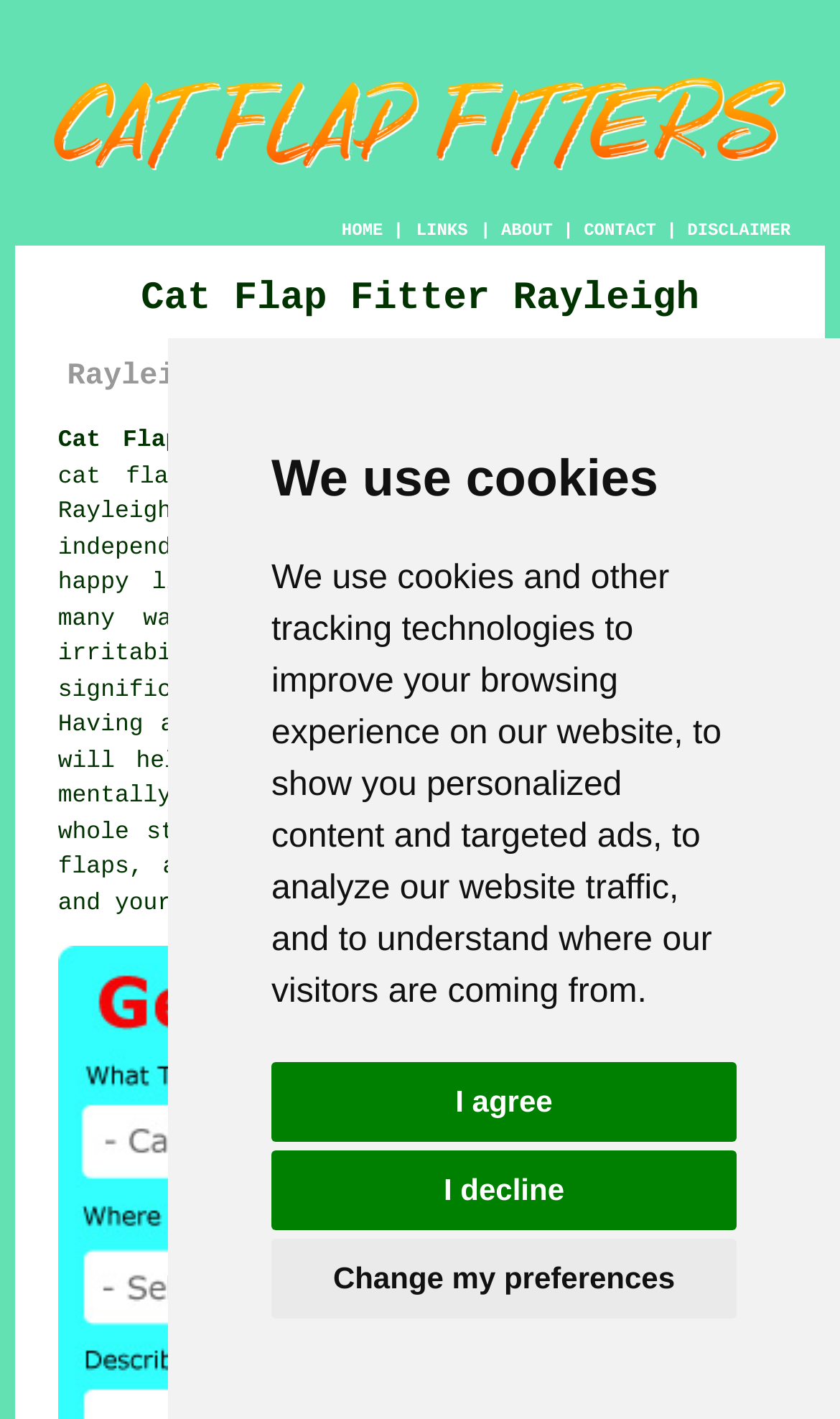What is the purpose of the link 'a cat flap'?
From the details in the image, answer the question comprehensively.

The purpose of the link 'a cat flap' is to provide more information about cat flaps, as it is likely a link to a page or section that explains more about cat flaps, their benefits, and how they work.